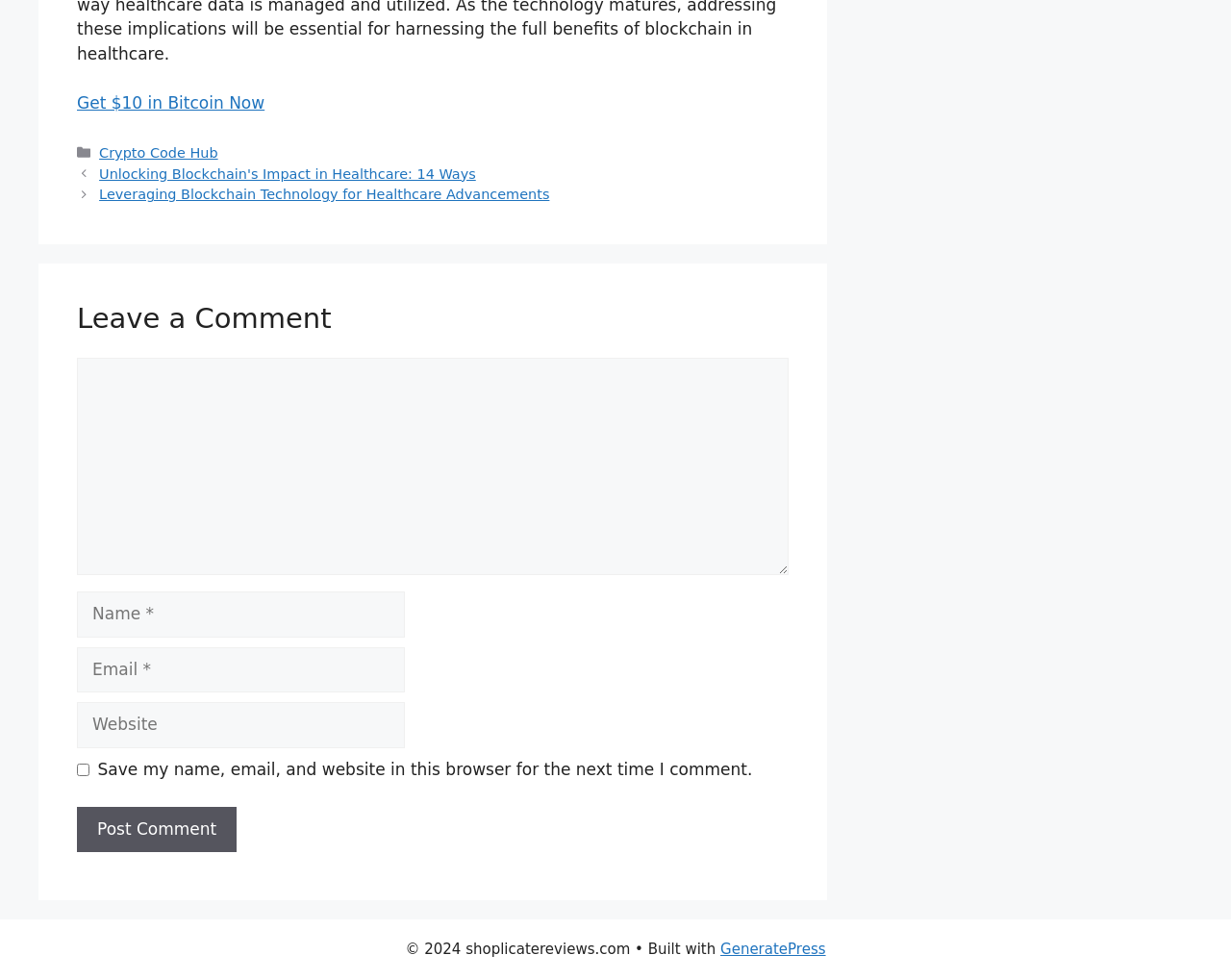Specify the bounding box coordinates of the region I need to click to perform the following instruction: "Leave a comment". The coordinates must be four float numbers in the range of 0 to 1, i.e., [left, top, right, bottom].

[0.062, 0.308, 0.641, 0.345]